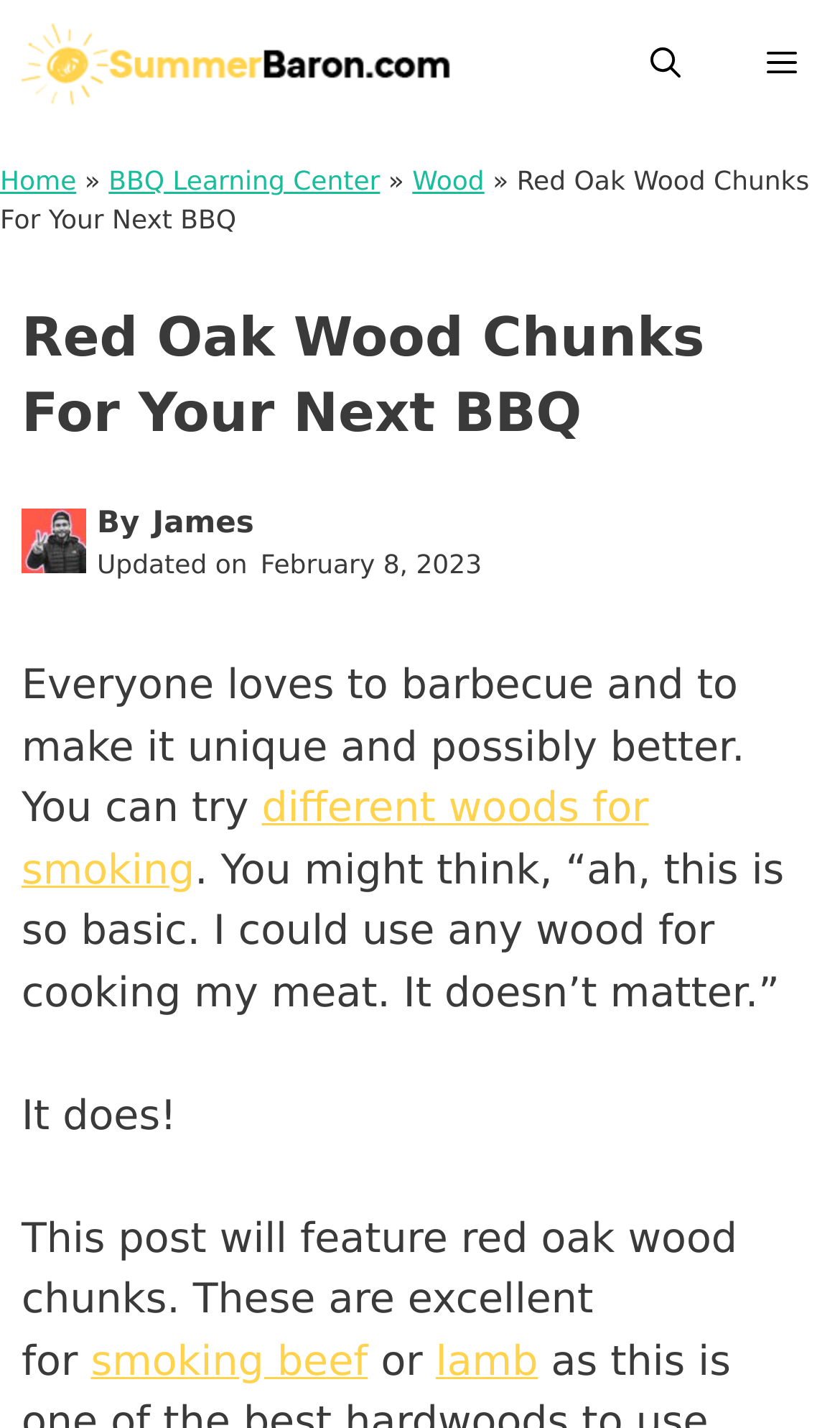When was this article updated?
We need a detailed and meticulous answer to the question.

The update date is mentioned in the article, specifically in the section that says 'Updated on February 8, 2023'.